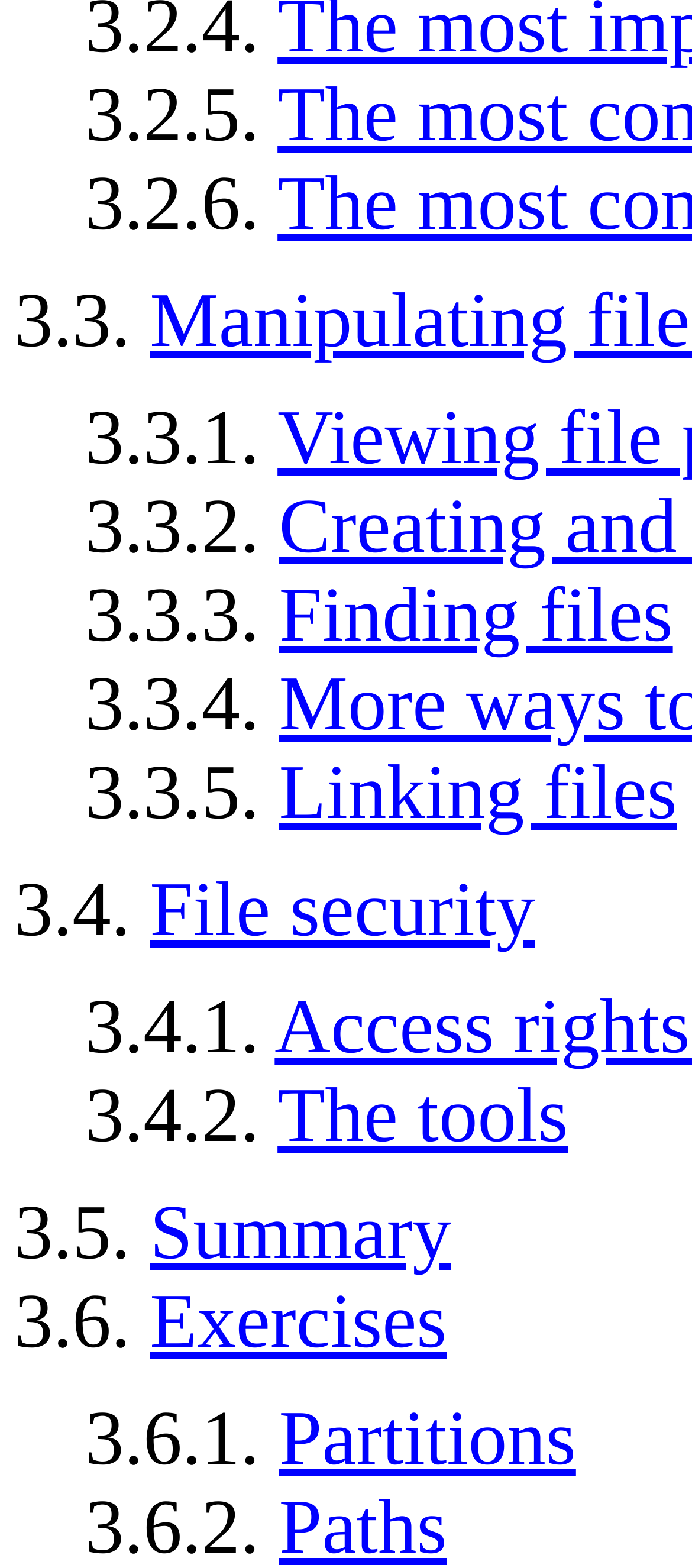Predict the bounding box coordinates of the UI element that matches this description: "File security". The coordinates should be in the format [left, top, right, bottom] with each value between 0 and 1.

[0.217, 0.553, 0.773, 0.608]